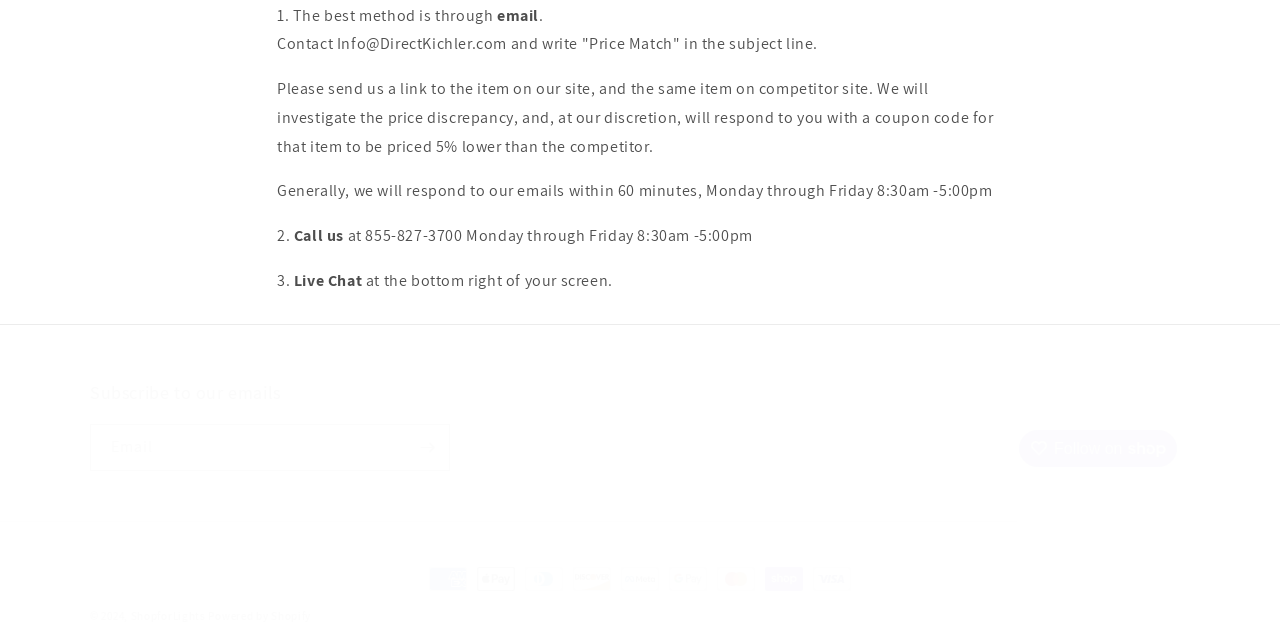Identify the bounding box for the UI element described as: "Follow on Following on". The coordinates should be four float numbers between 0 and 1, i.e., [left, top, right, bottom].

[0.796, 0.669, 0.92, 0.727]